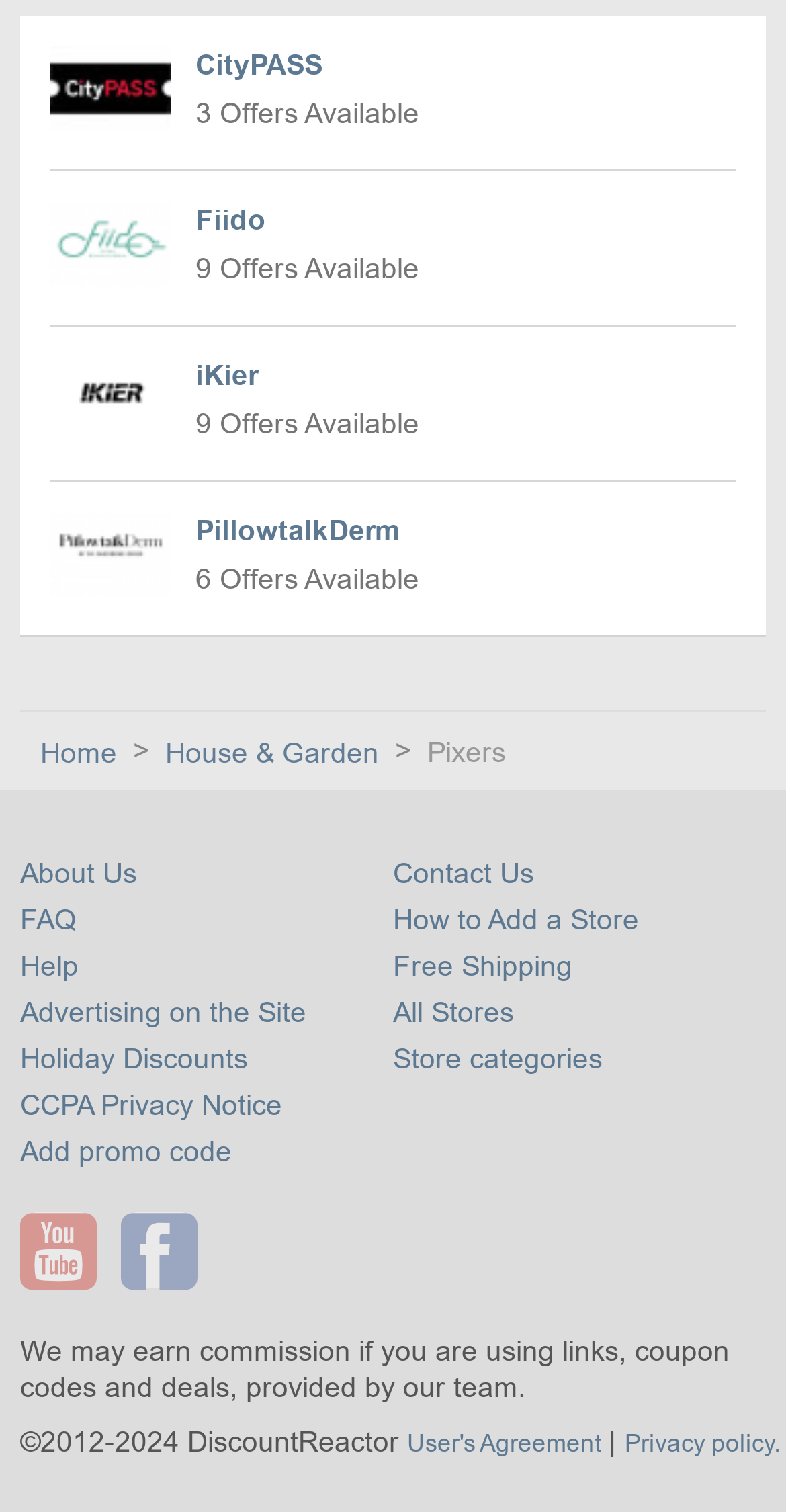How many image elements are there on the webpage?
Answer the question with a detailed explanation, including all necessary information.

I counted the number of image elements, which are associated with the links 'CityPASS coupons', 'Fiido coupons', 'iKier coupons', and 'PillowtalkDerm coupons', totaling 4 image elements.